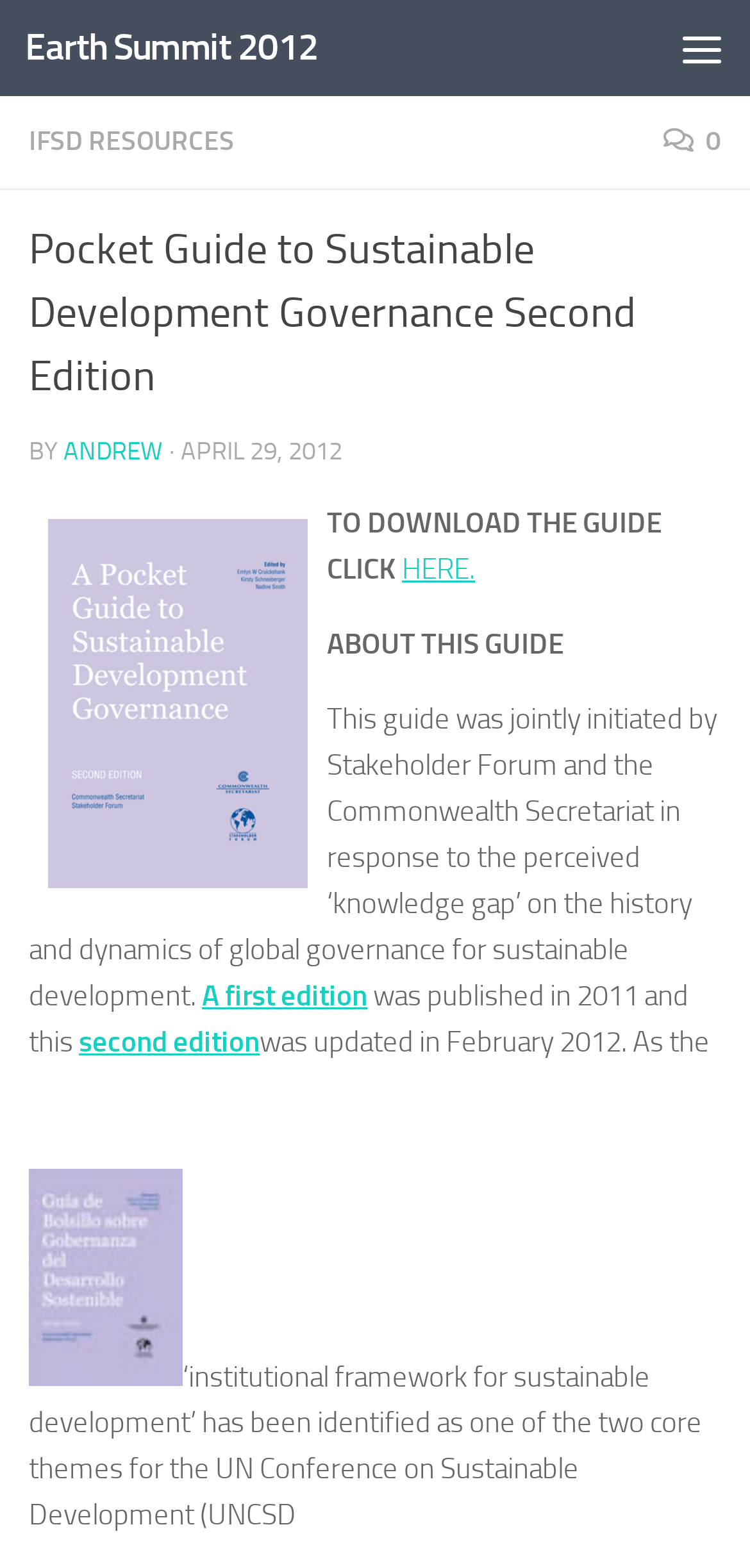Determine the bounding box coordinates of the section I need to click to execute the following instruction: "view privacy and disclaimer". Provide the coordinates as four float numbers between 0 and 1, i.e., [left, top, right, bottom].

None